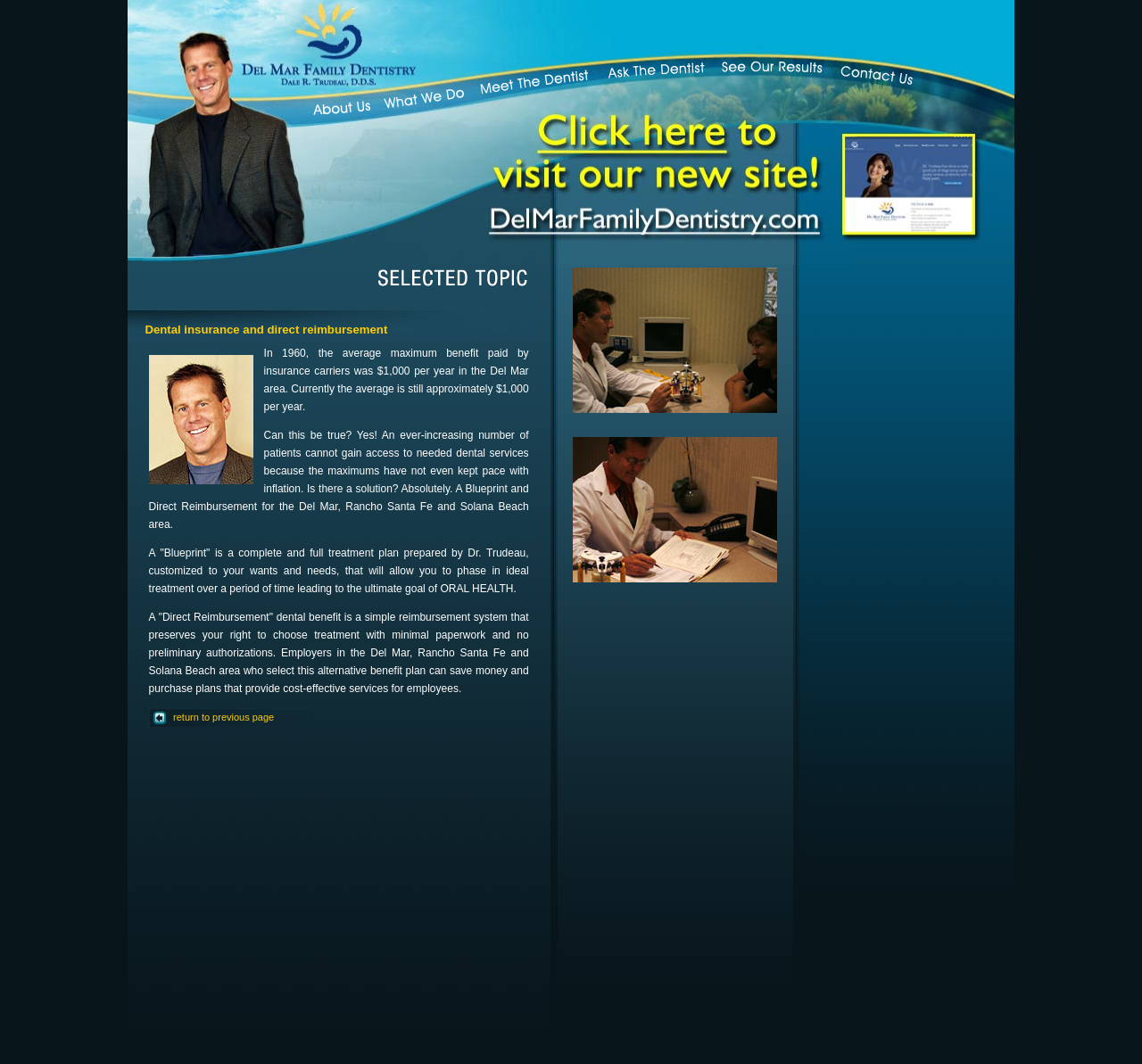Generate a thorough explanation of the webpage's elements.

The webpage is about Del Mar Family Dentistry, a cosmetic and preventive oriented office of Dale Trudeau DDS. At the top of the page, there is a header image spanning almost the entire width. Below the header, there are seven links aligned horizontally, including "About the Dentist", "What we do", "Meet The Dentist", "Ask the Dentist", "See Our results", "Contact Information", and "Del Mar Family Dentistry". 

To the right of the links, there is an image of "Selected Topic". Below the links, there is an image of Dr. Trudeau, followed by a heading "Dental insurance and direct reimbursement". 

Next to the heading, there is a smaller image of Dr. Trudeau. Below the heading, there are three paragraphs of text discussing dental insurance and direct reimbursement, including the average maximum benefit paid by insurance carriers, the limitations of traditional insurance, and the benefits of a "Blueprint" and "Direct Reimbursement" approach. 

At the bottom of the page, there is a link to "return to previous page". On the right side of the page, there are two images, "Dentist Appointment" and "Dr. Trudeau's desk", placed vertically. The page is divided into sections by two vertical divider images, one on the left and one on the right.